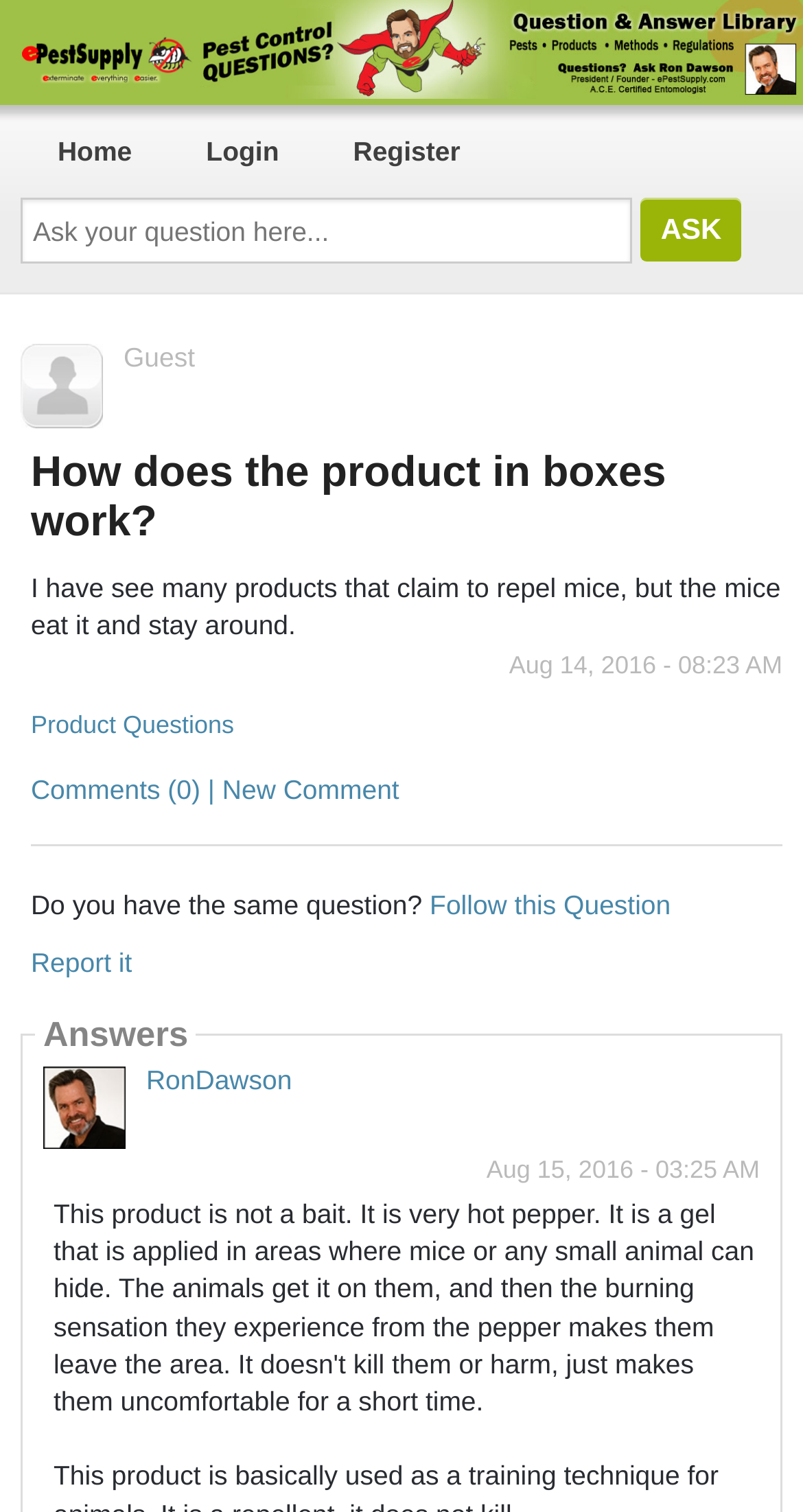Please determine the bounding box coordinates of the element to click on in order to accomplish the following task: "Click the 'Ask' button". Ensure the coordinates are four float numbers ranging from 0 to 1, i.e., [left, top, right, bottom].

[0.797, 0.131, 0.924, 0.173]